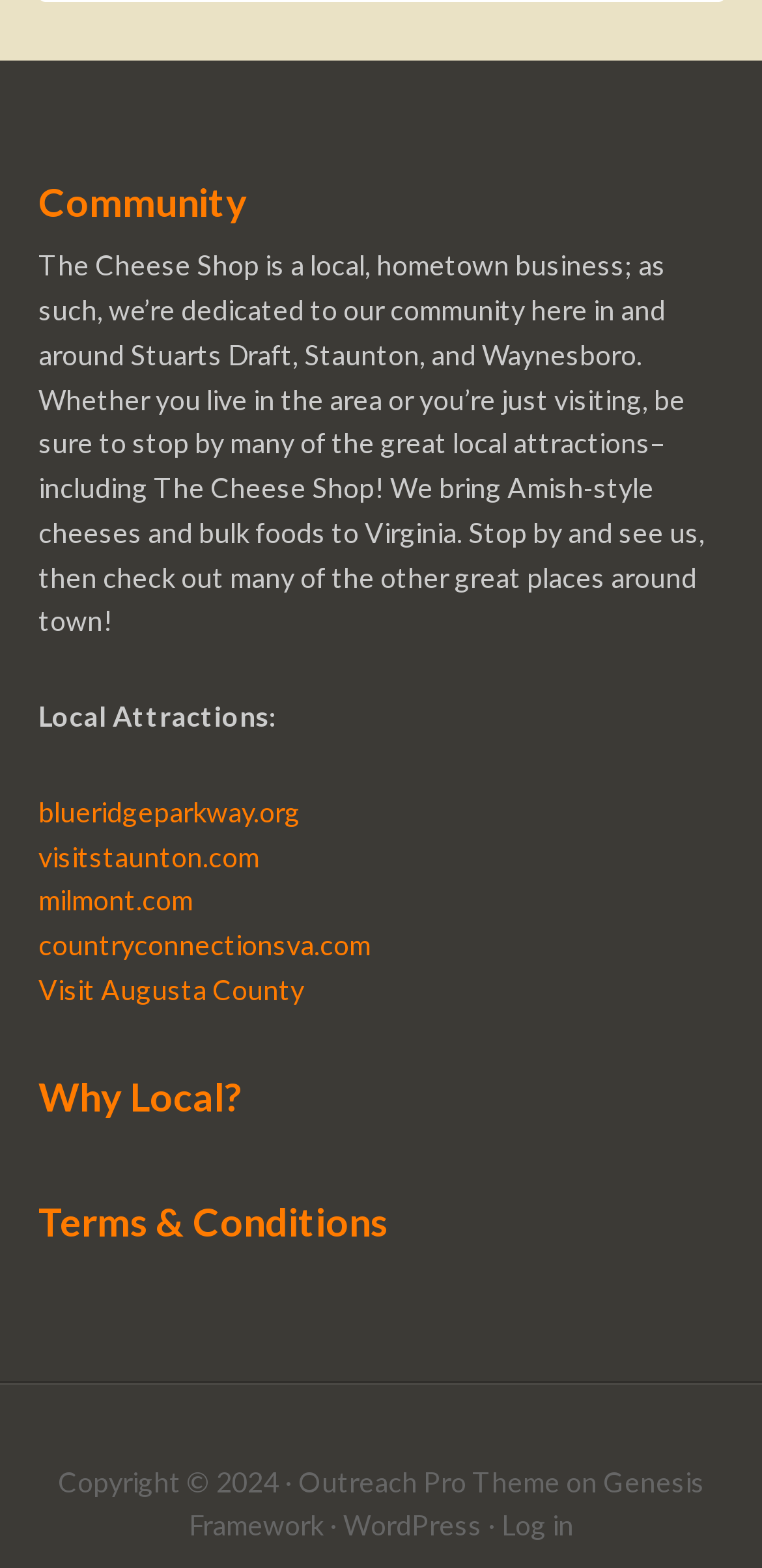Locate the bounding box for the described UI element: "visitstaunton.com". Ensure the coordinates are four float numbers between 0 and 1, formatted as [left, top, right, bottom].

[0.05, 0.535, 0.34, 0.556]